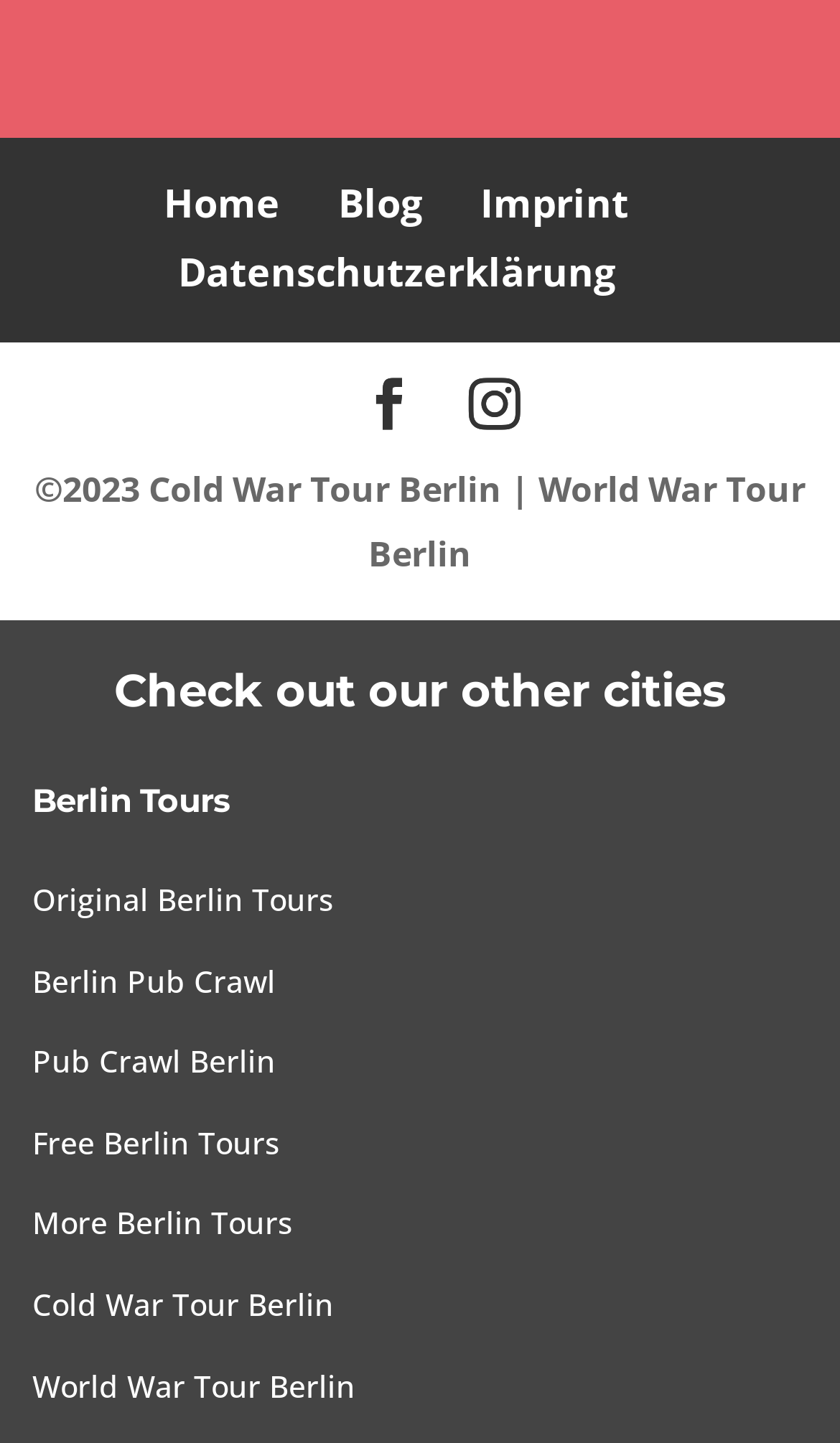Please locate the bounding box coordinates of the element that should be clicked to achieve the given instruction: "go to home page".

[0.195, 0.122, 0.333, 0.158]